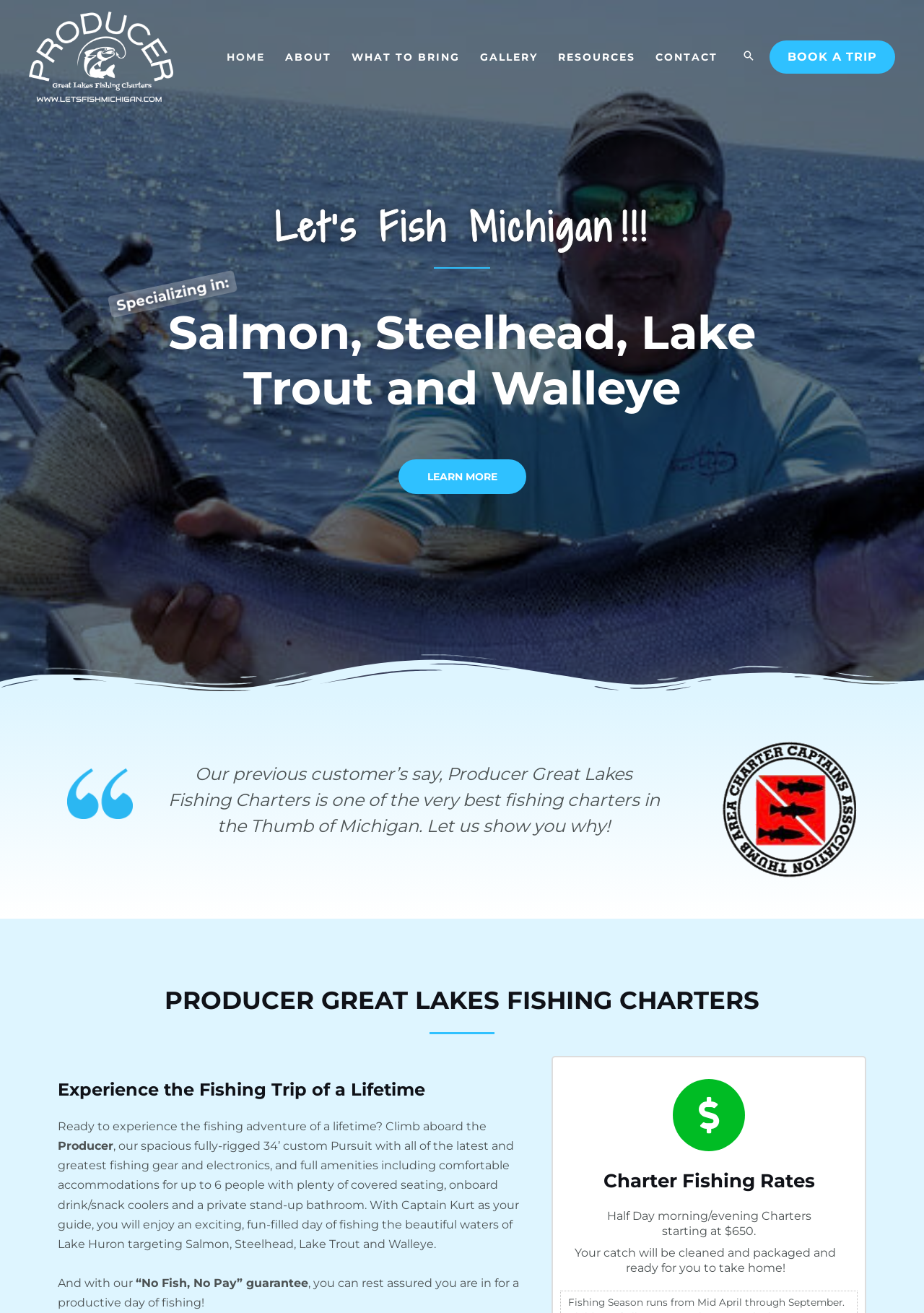Determine the bounding box coordinates for the area you should click to complete the following instruction: "Click on the HOME link".

[0.234, 0.024, 0.298, 0.063]